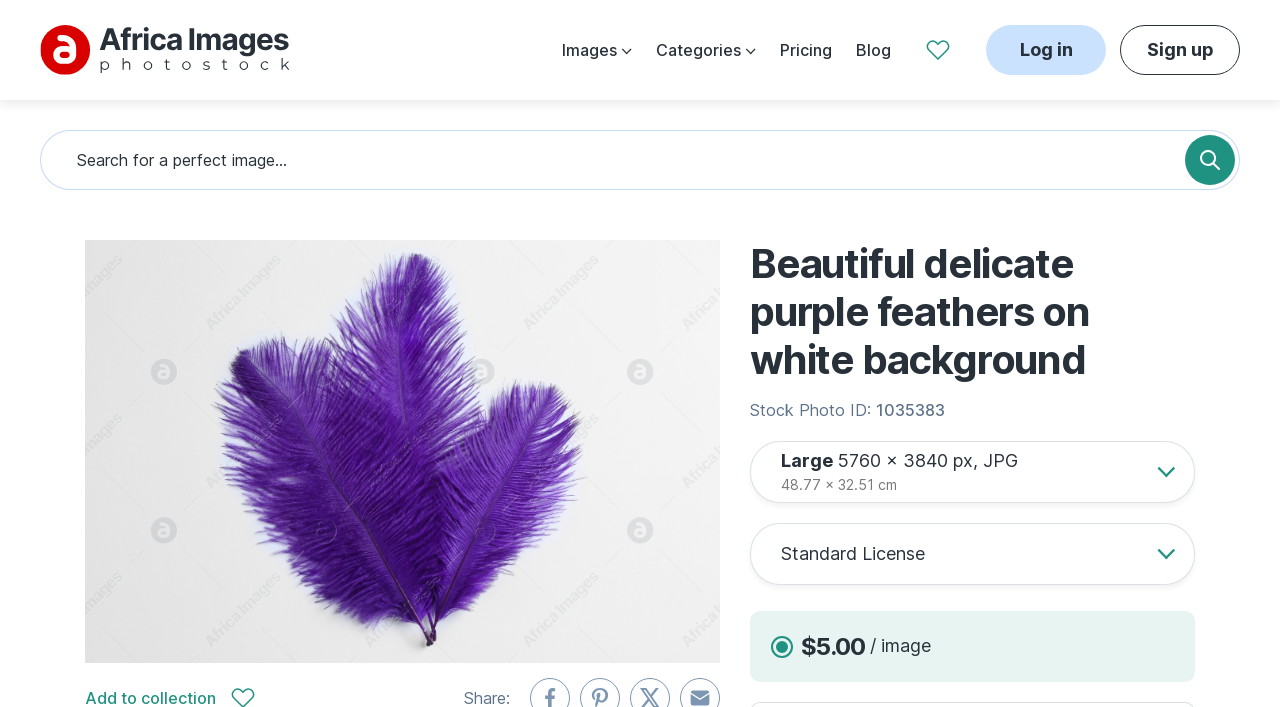Find the bounding box coordinates of the clickable area required to complete the following action: "Click the 'Log in' button".

[0.77, 0.035, 0.864, 0.106]